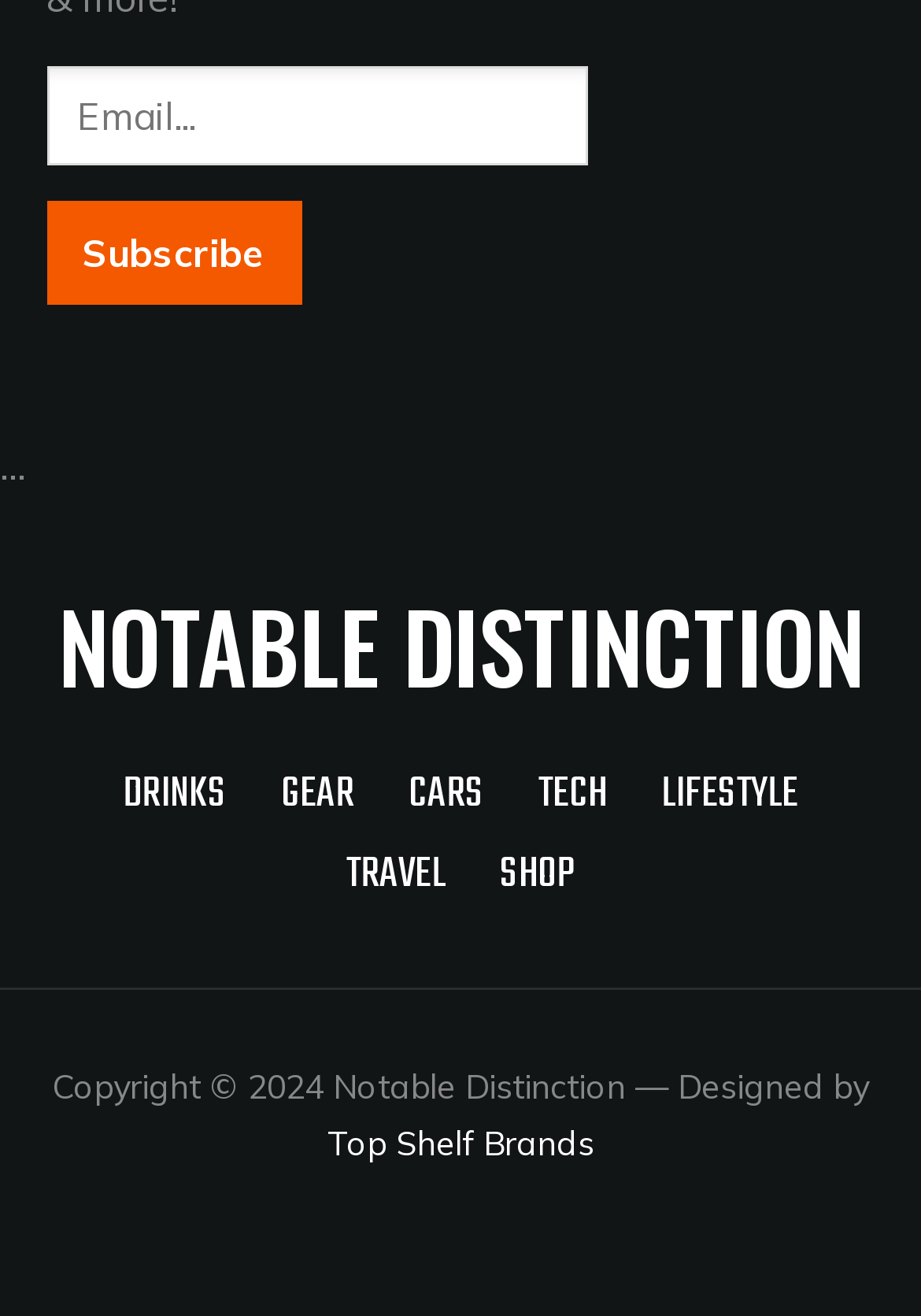Find the bounding box coordinates for the area that should be clicked to accomplish the instruction: "Subscribe to newsletter".

[0.05, 0.152, 0.327, 0.231]